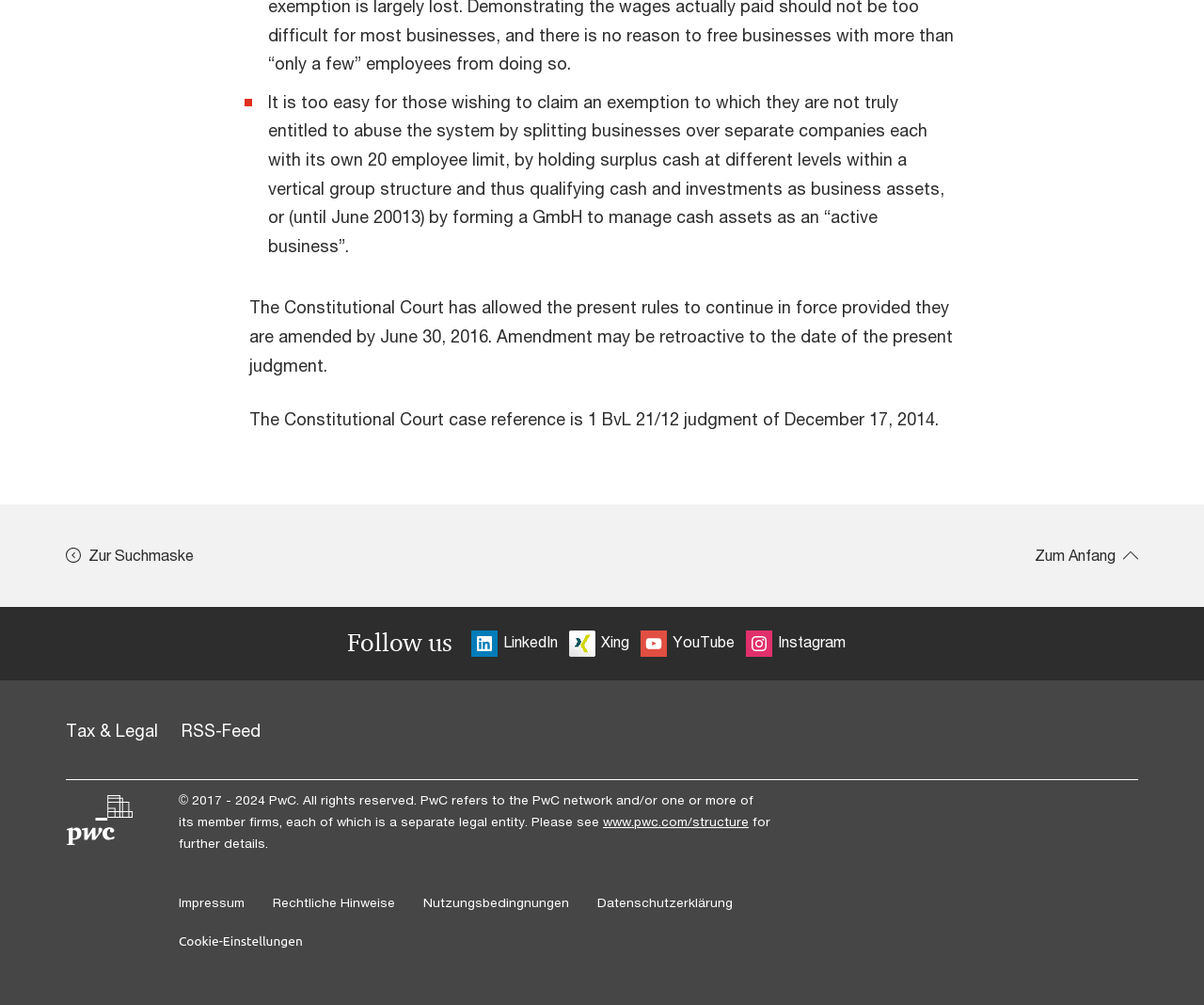Determine the bounding box coordinates for the UI element described. Format the coordinates as (top-left x, top-left y, bottom-right x, bottom-right y) and ensure all values are between 0 and 1. Element description: Rechtliche Hinweise

[0.227, 0.891, 0.328, 0.906]